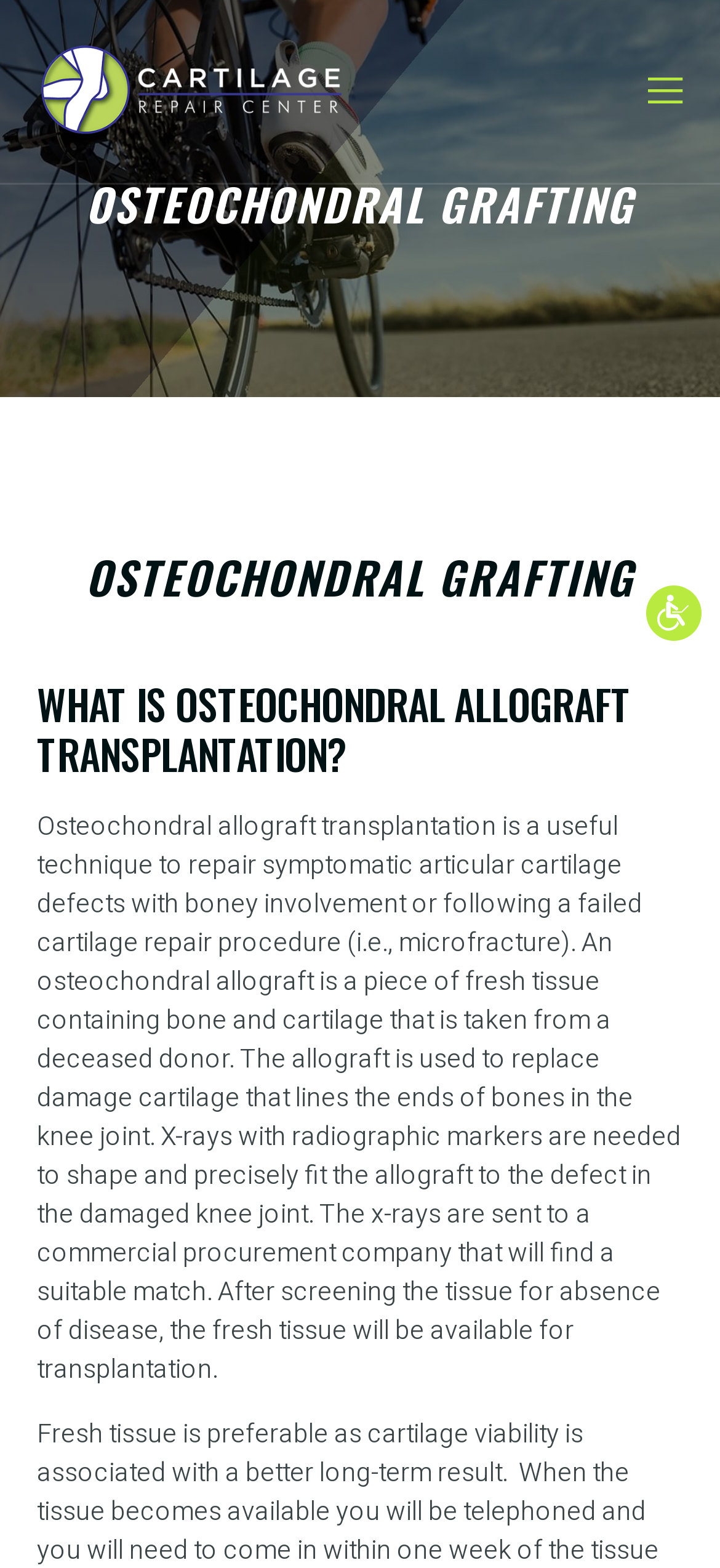Determine the bounding box for the UI element that matches this description: "parent_node: ABOUT".

[0.892, 0.044, 0.949, 0.073]